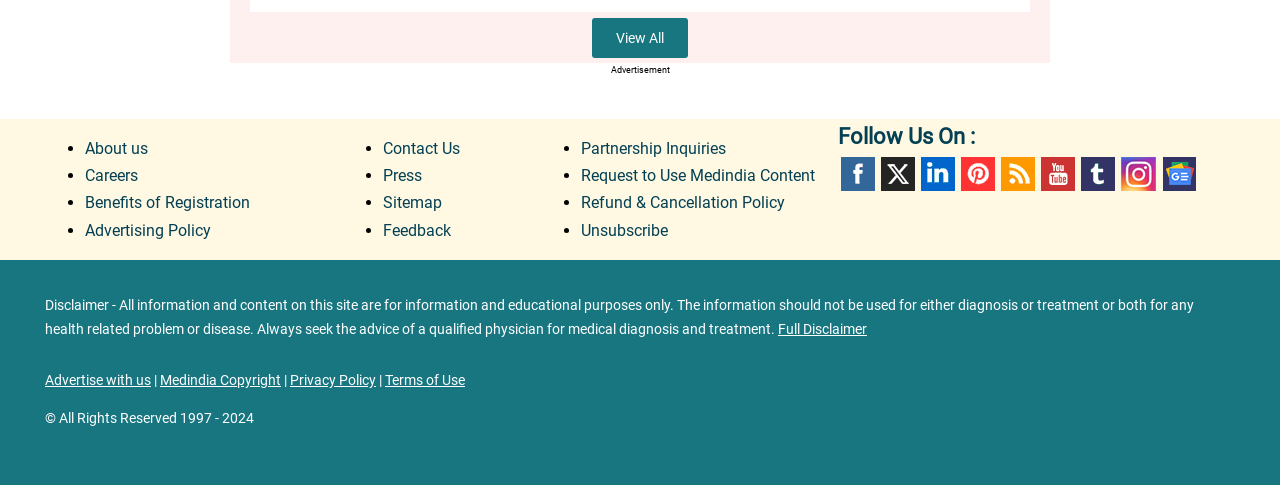Locate the bounding box coordinates of the area to click to fulfill this instruction: "Follow us on Facebook". The bounding box should be presented as four float numbers between 0 and 1, in the order [left, top, right, bottom].

[0.657, 0.321, 0.685, 0.395]